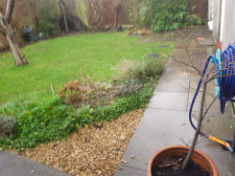Please give a succinct answer to the question in one word or phrase:
What is the mix of materials surrounding the garden?

Gravel and natural plantings